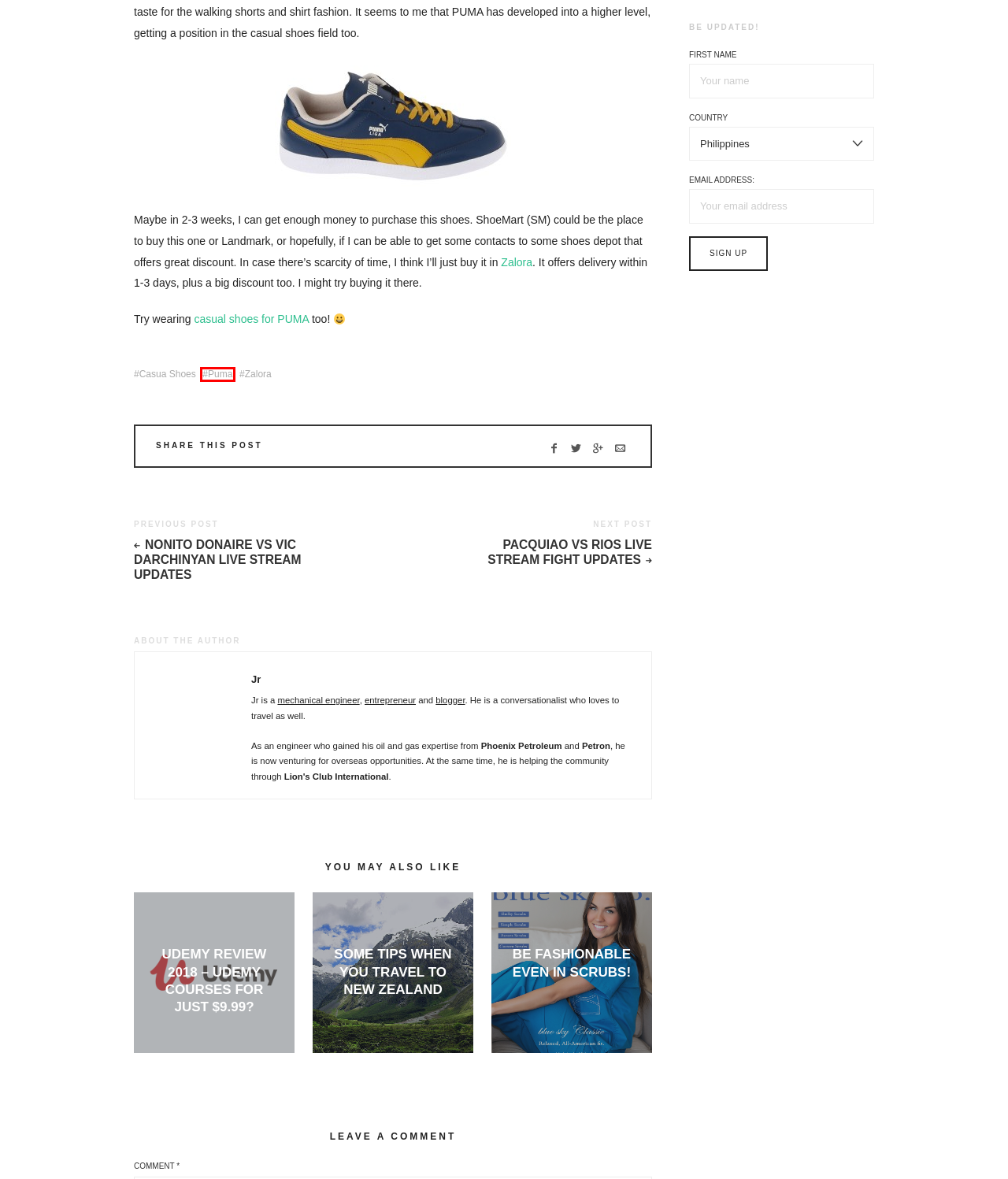Examine the webpage screenshot and identify the UI element enclosed in the red bounding box. Pick the webpage description that most accurately matches the new webpage after clicking the selected element. Here are the candidates:
A. Nonito Donaire VS Vic Darchinyan Live Stream Updates - Strife of Cloud
B. Pacquiao VS Rios Live Stream Fight Updates - Strife of Cloud
C. Some Tips When You Travel to New Zealand - Strife of Cloud
D. Puma Archives - Strife of Cloud
E. Zalora Archives - Strife of Cloud
F. Casua Shoes Archives - Strife of Cloud
G. Jr, Author at Strife of Cloud
H. Be Fashionable Even in Scrubs! - Strife of Cloud

D